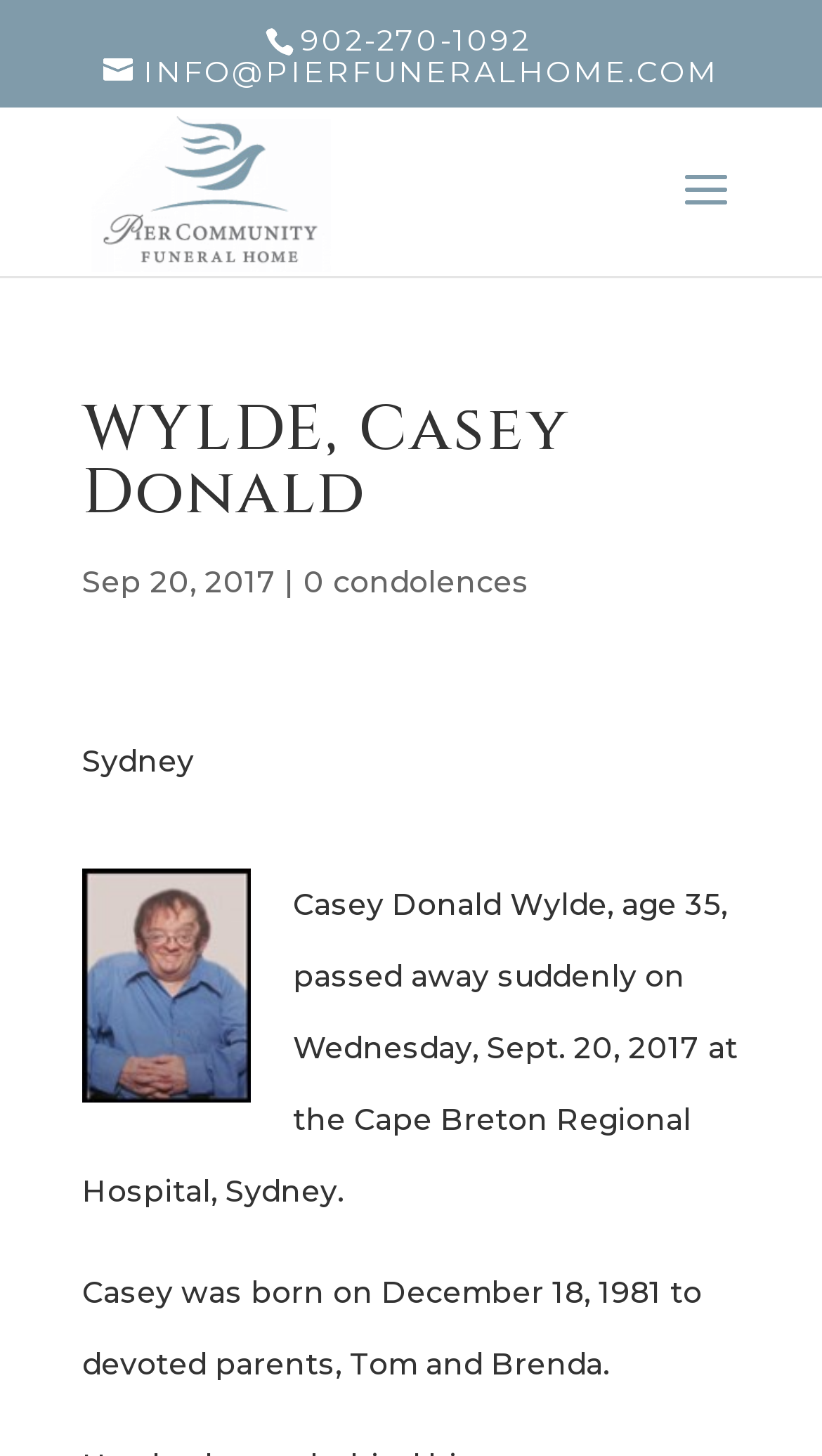Generate an in-depth caption that captures all aspects of the webpage.

This webpage is an obituary for Casey Donald Wylde, age 35, who passed away on September 20, 2017. At the top of the page, there are three links: one with a phone number, another with an email address, and a third with the name "Pier Community Funeral Home", accompanied by an image of the funeral home's logo. 

Below the links, the page displays a heading with the name "WYLDE, Casey Donald" in a prominent position. To the right of the heading, there is a date "Sep 20, 2017" followed by a vertical line and a link to "0 condolences". 

Further down, the page shows the location "Sydney" and a small image. Below this, there is a paragraph of text describing Casey's passing, including the date and location of his death. Another paragraph follows, detailing Casey's birth and his parents, Tom and Brenda.